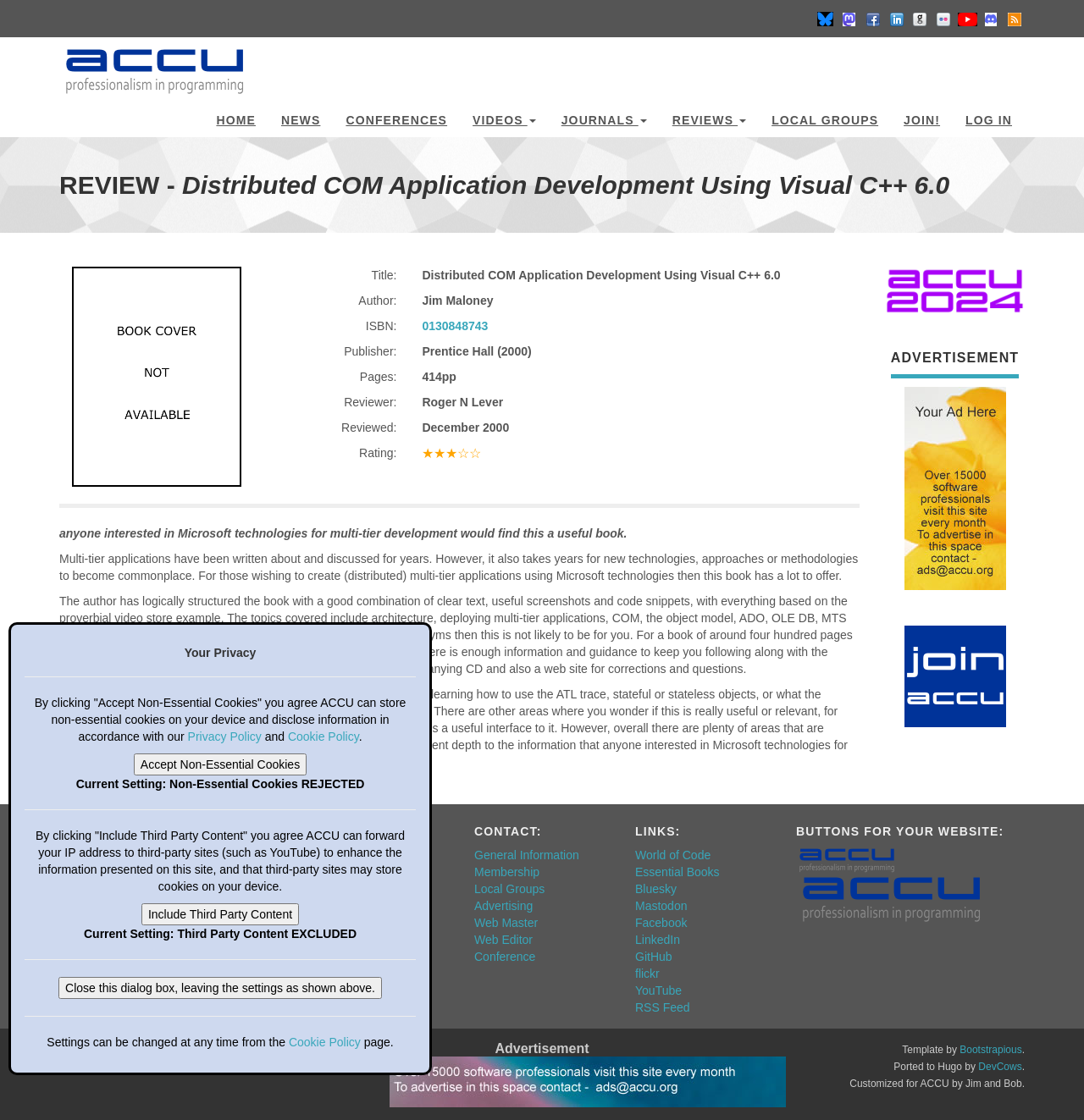Please identify the bounding box coordinates for the region that you need to click to follow this instruction: "check the rating".

[0.389, 0.398, 0.444, 0.411]